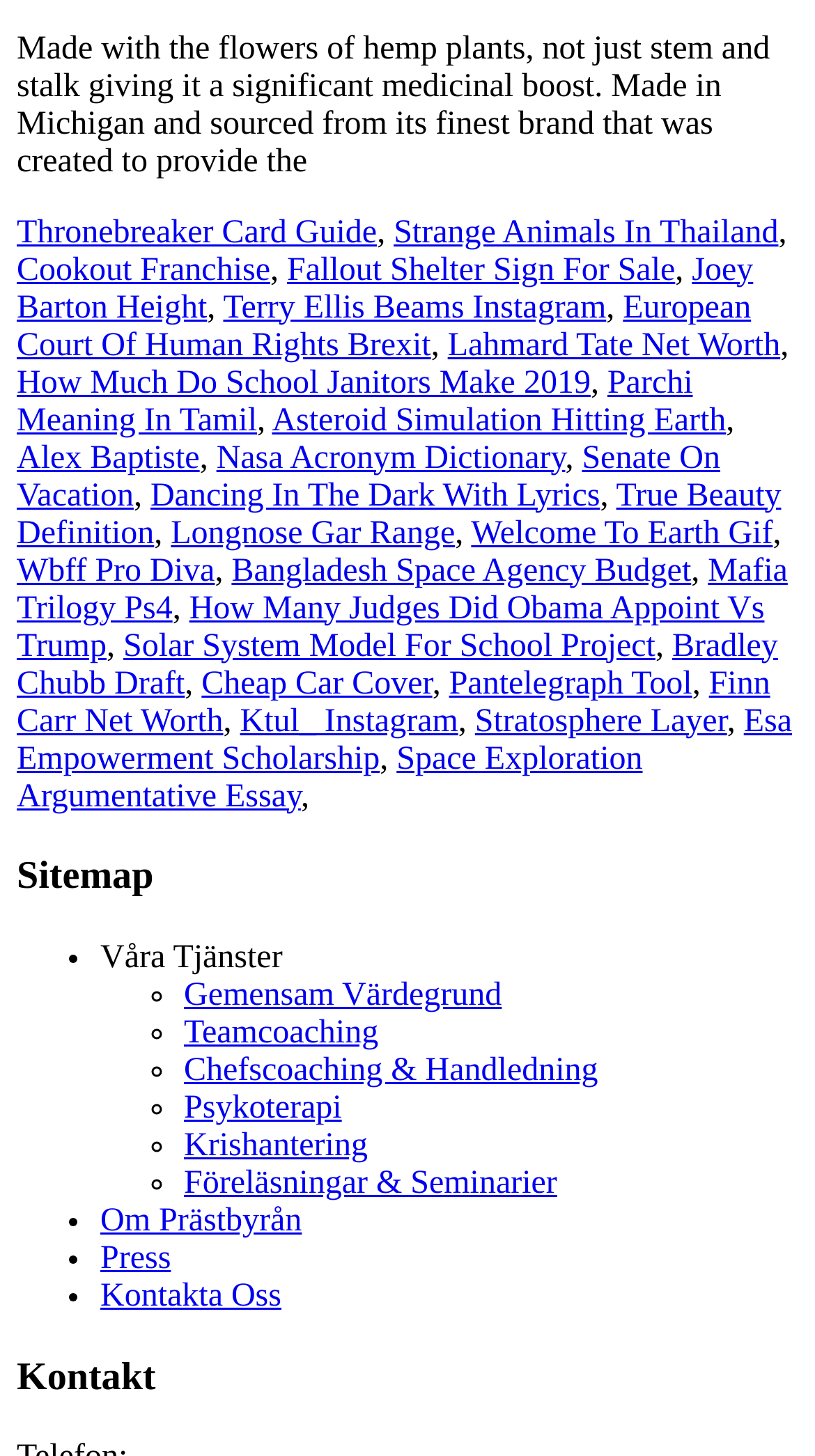What is the last link on the webpage?
Please respond to the question with a detailed and informative answer.

The last link on the webpage is 'Kontakta Oss', which is located at the bottom of the webpage and has a bounding box coordinate of [0.123, 0.878, 0.345, 0.902].